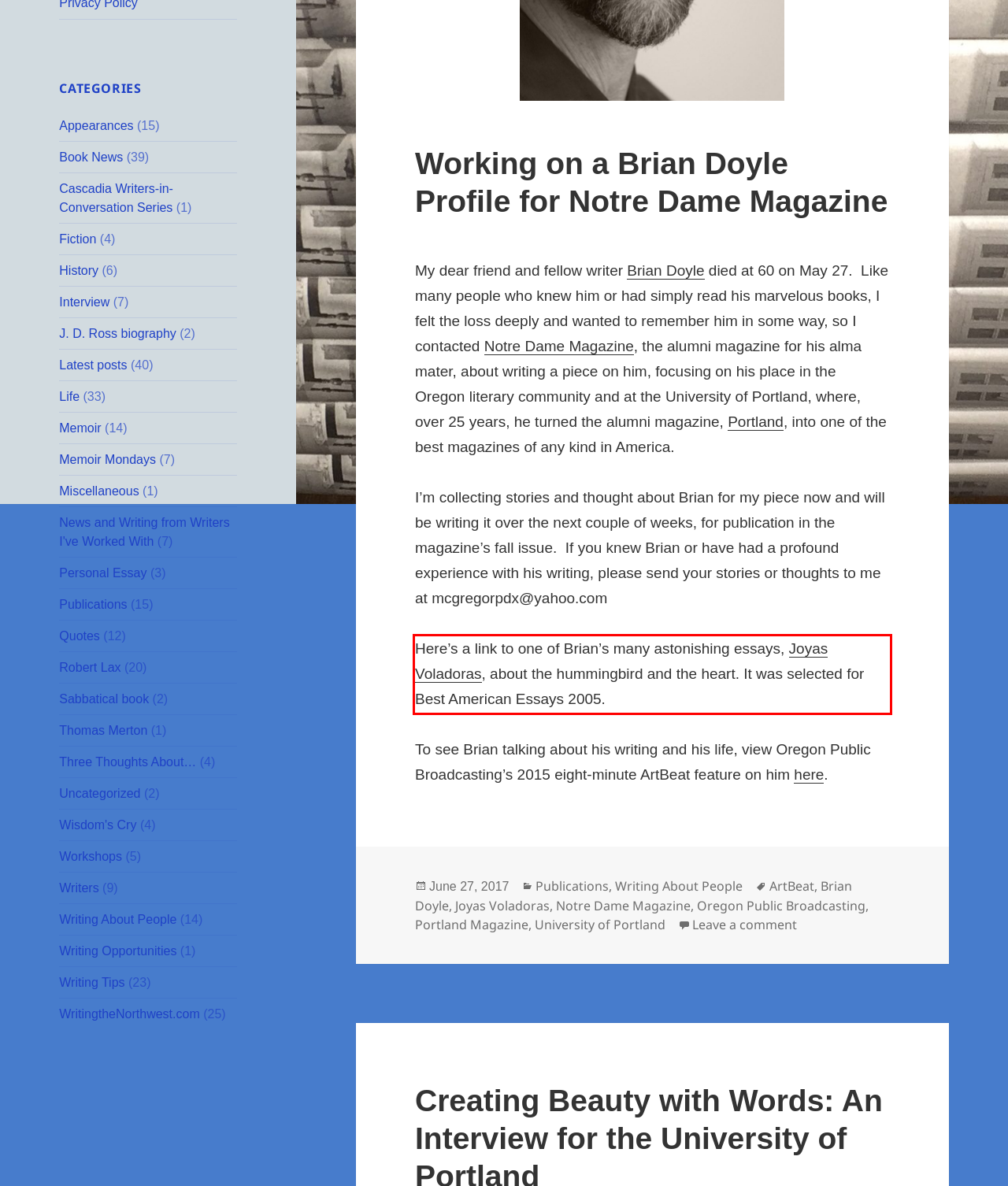You are given a screenshot showing a webpage with a red bounding box. Perform OCR to capture the text within the red bounding box.

Here’s a link to one of Brian’s many astonishing essays, Joyas Voladoras, about the hummingbird and the heart. It was selected for Best American Essays 2005.